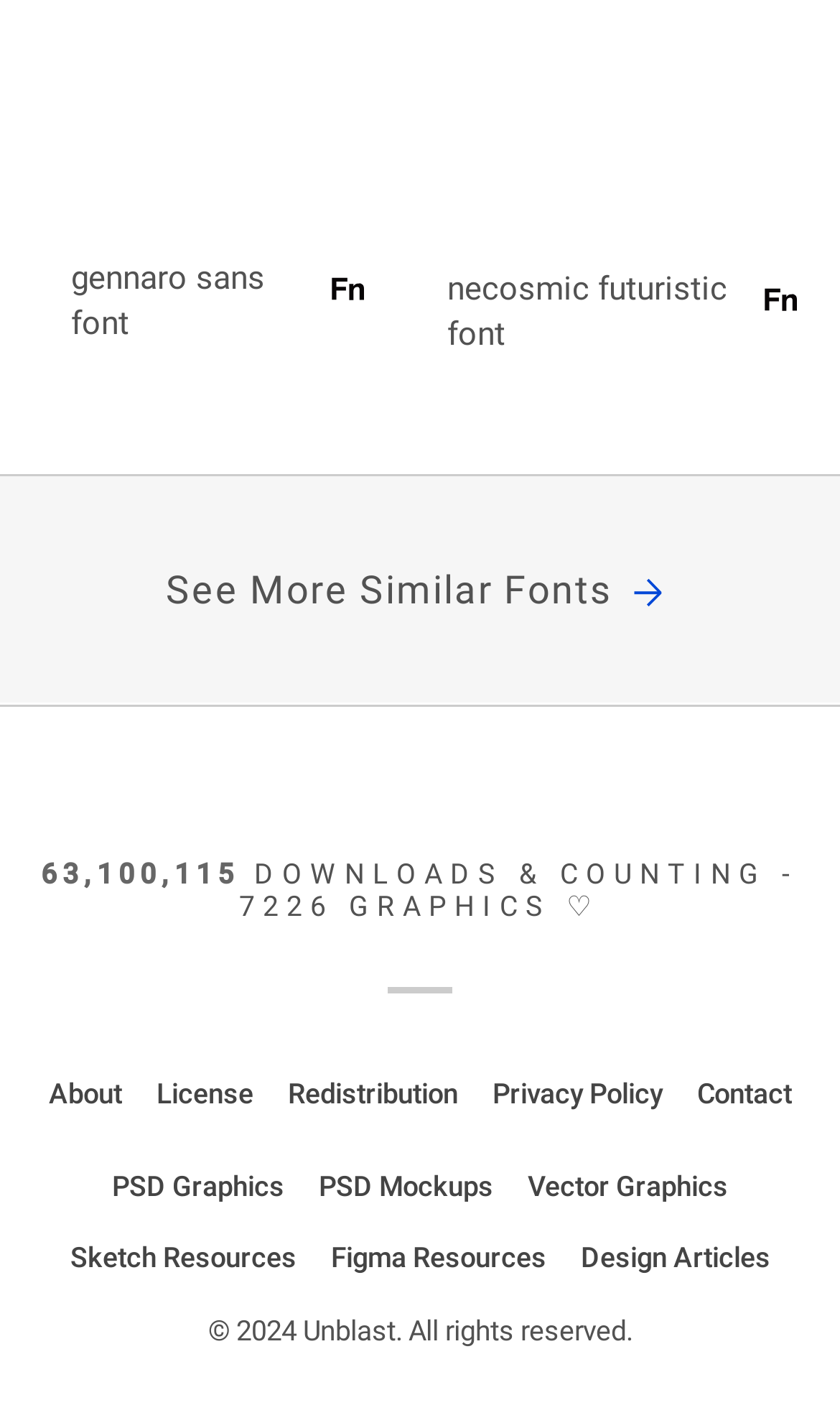Give a short answer to this question using one word or a phrase:
What is the total number of downloads for the font?

7226